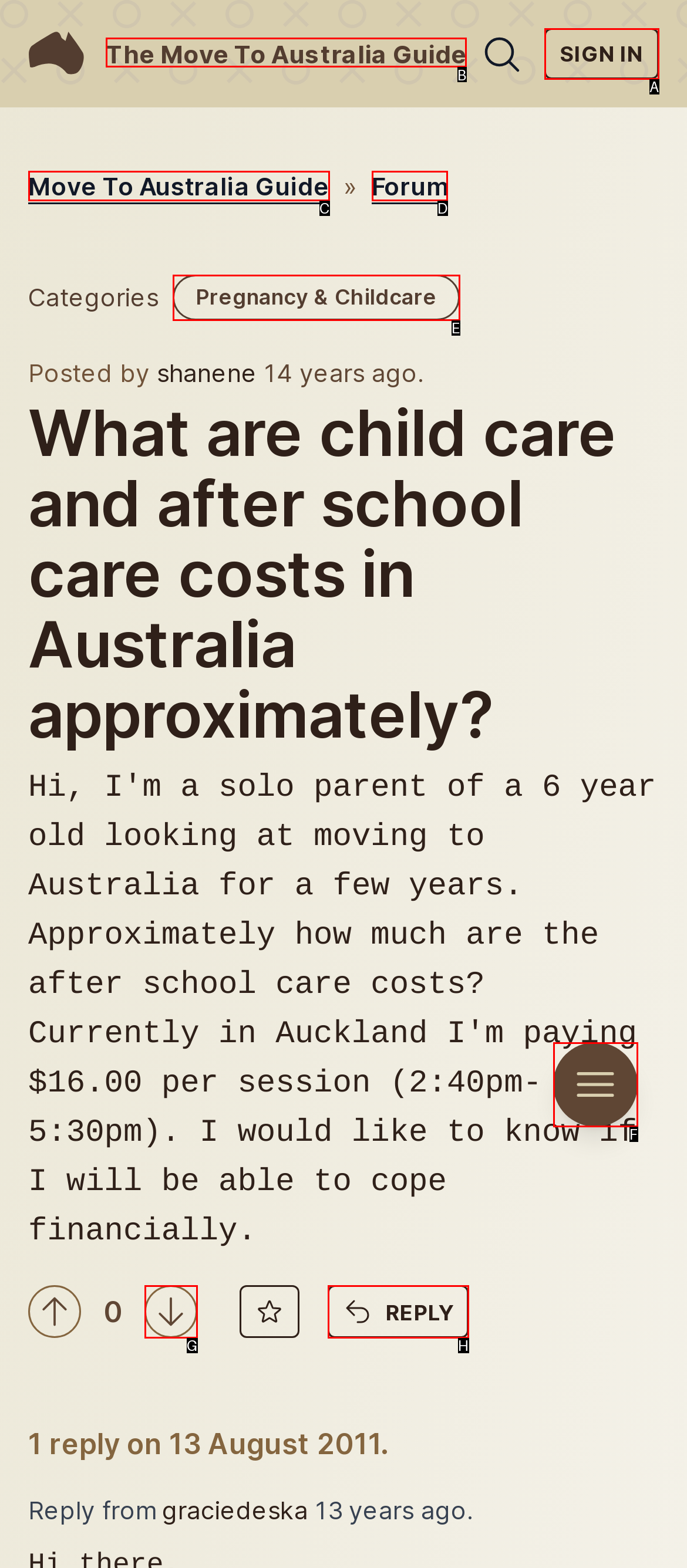Specify the letter of the UI element that should be clicked to achieve the following: Go to 'The Move To Australia Guide'
Provide the corresponding letter from the choices given.

B